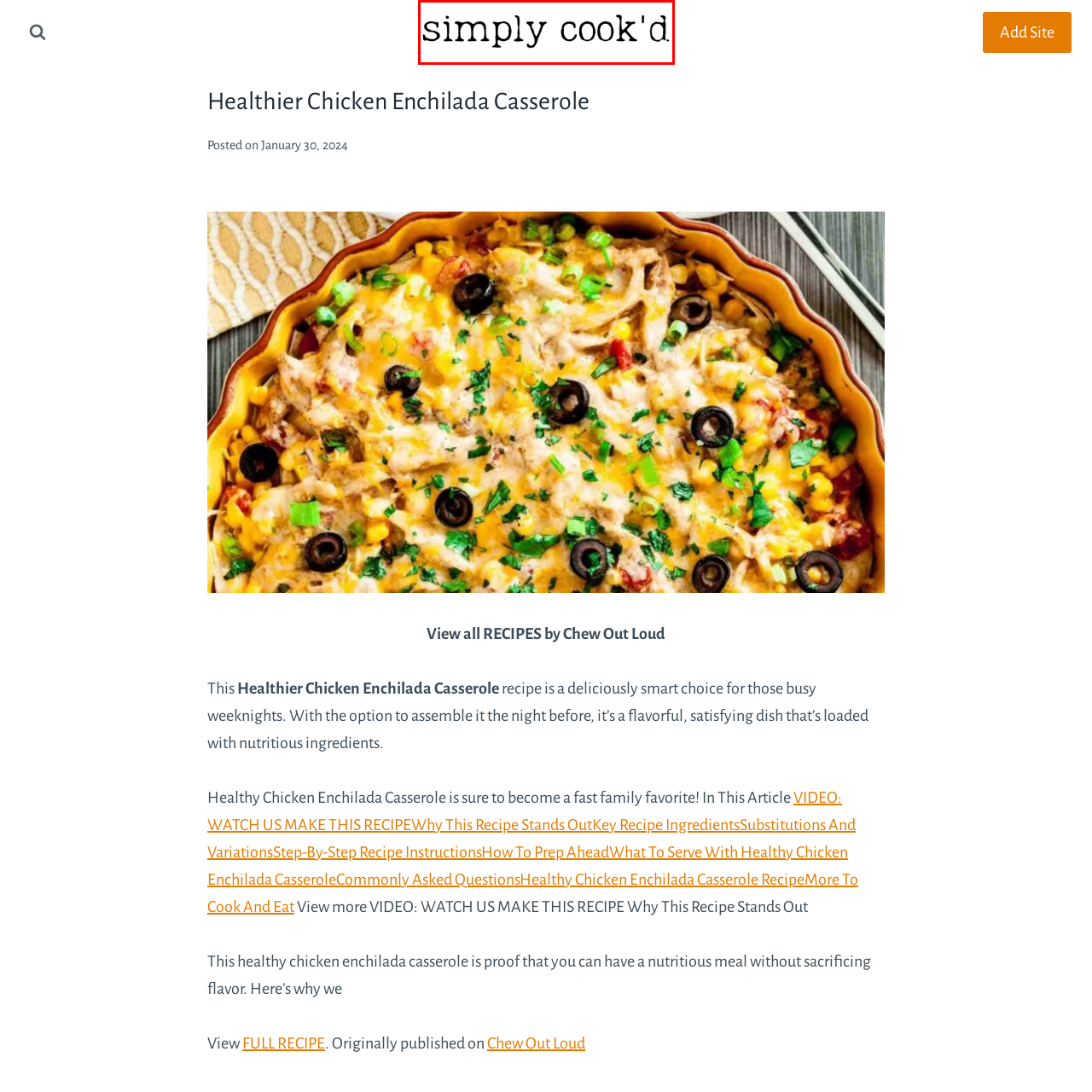Observe the image enclosed by the red rectangle, What is the name of the highlighted dish?
 Give a single word or phrase as your answer.

Healthier Chicken Enchilada Casserole